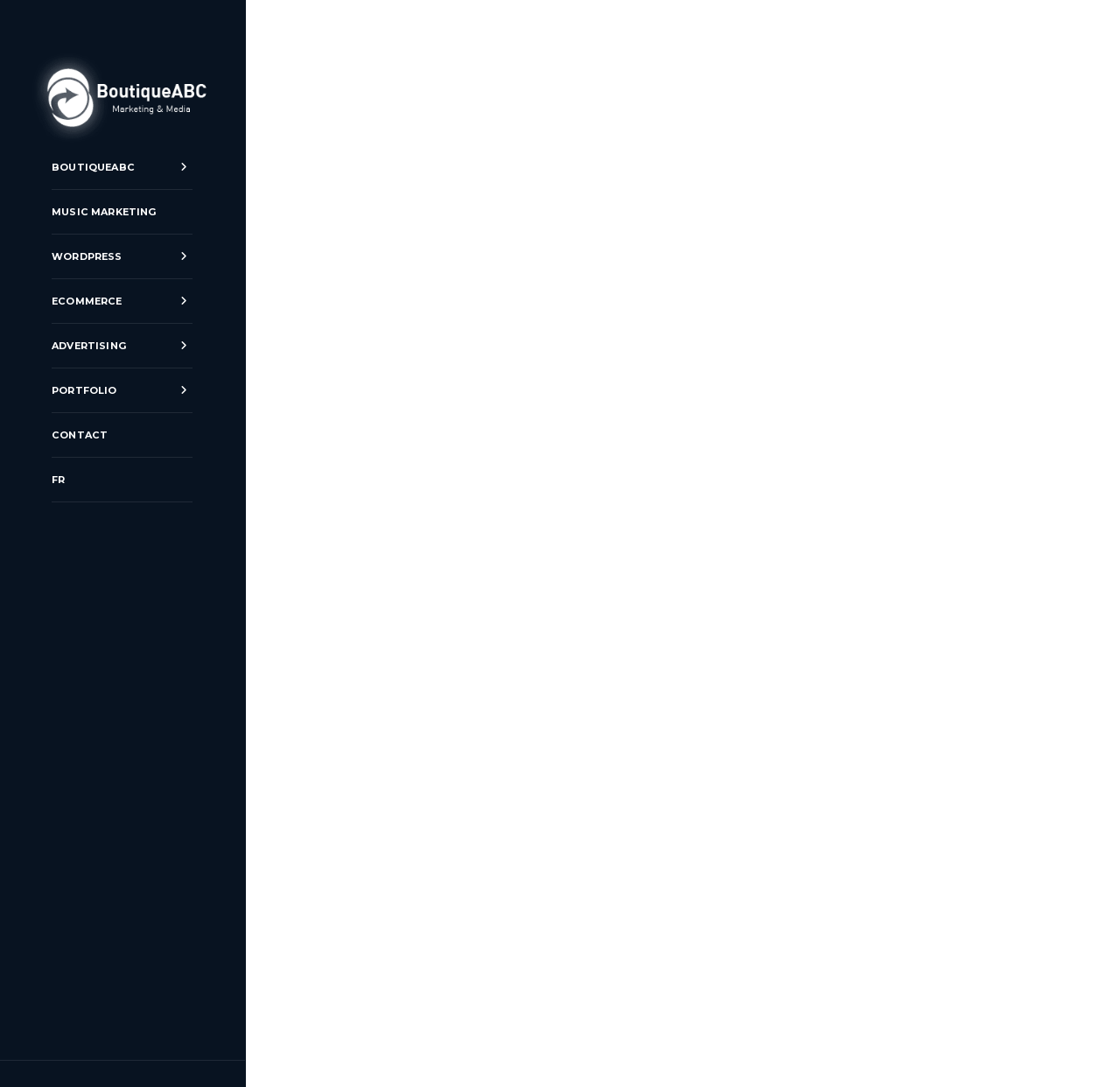What is the company name? Using the information from the screenshot, answer with a single word or phrase.

BoutiqueABC.com